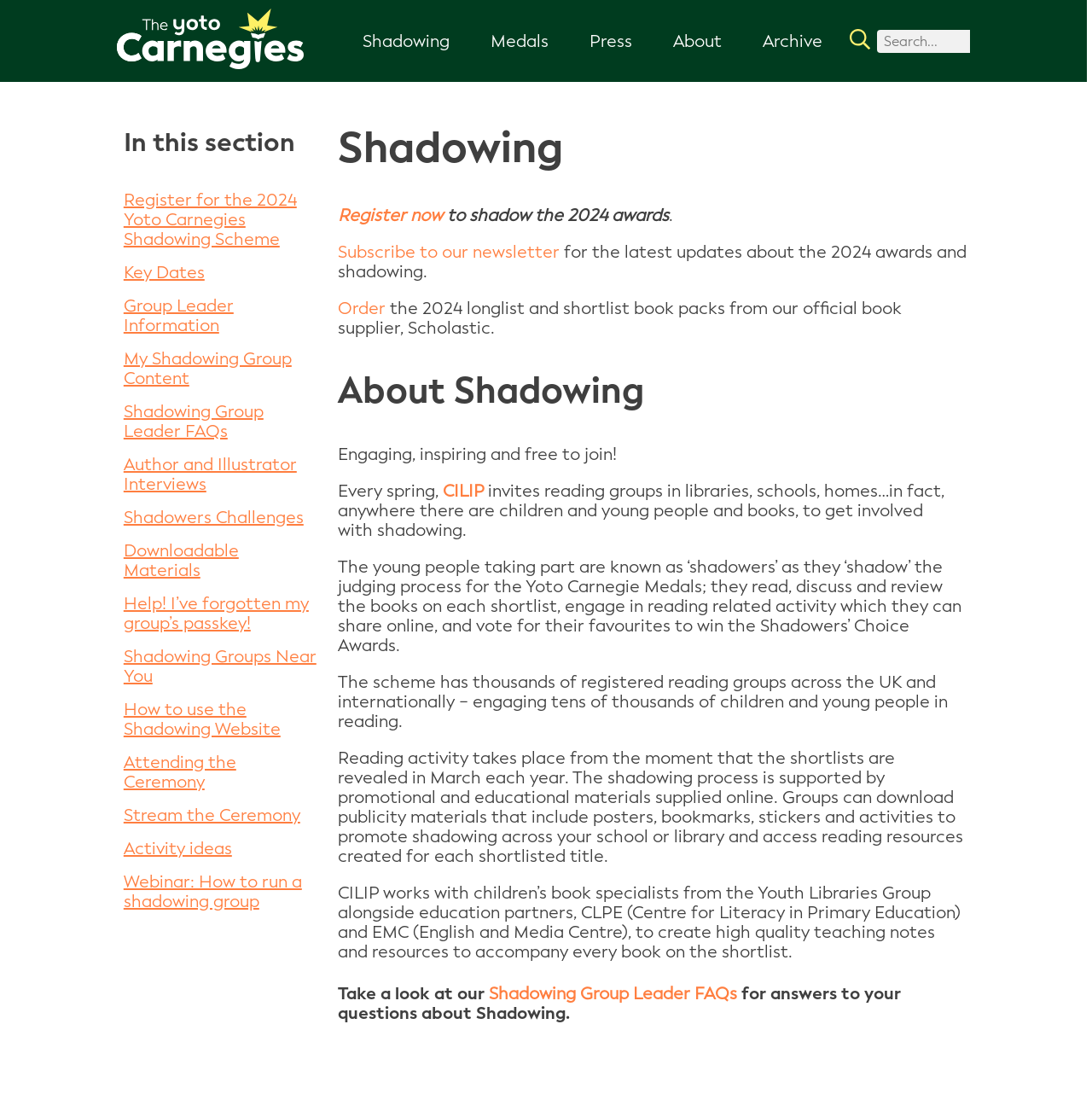Please give the bounding box coordinates of the area that should be clicked to fulfill the following instruction: "Subscribe to the newsletter". The coordinates should be in the format of four float numbers from 0 to 1, i.e., [left, top, right, bottom].

[0.31, 0.221, 0.513, 0.239]